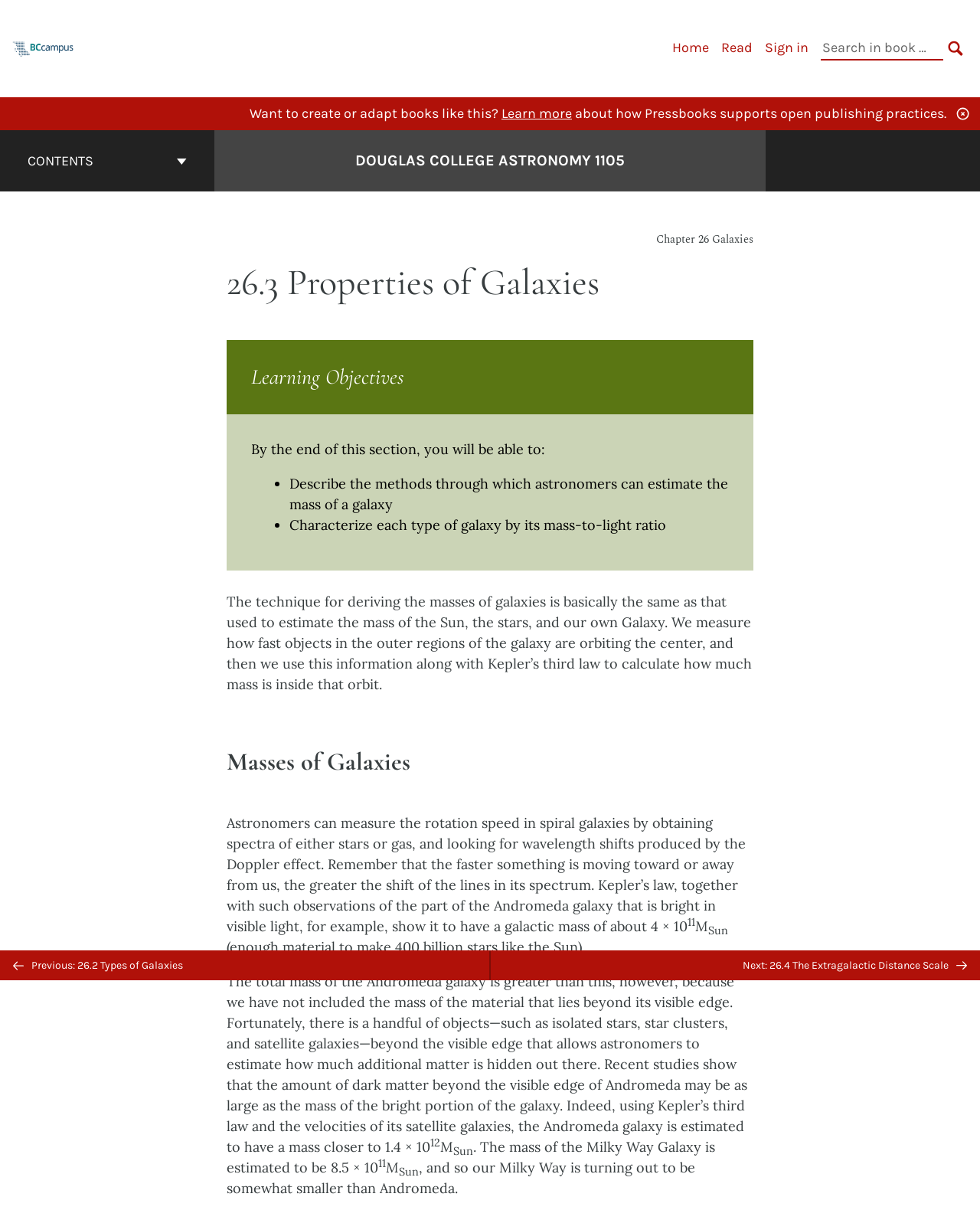Please find and give the text of the main heading on the webpage.

DOUGLAS COLLEGE ASTRONOMY 1105